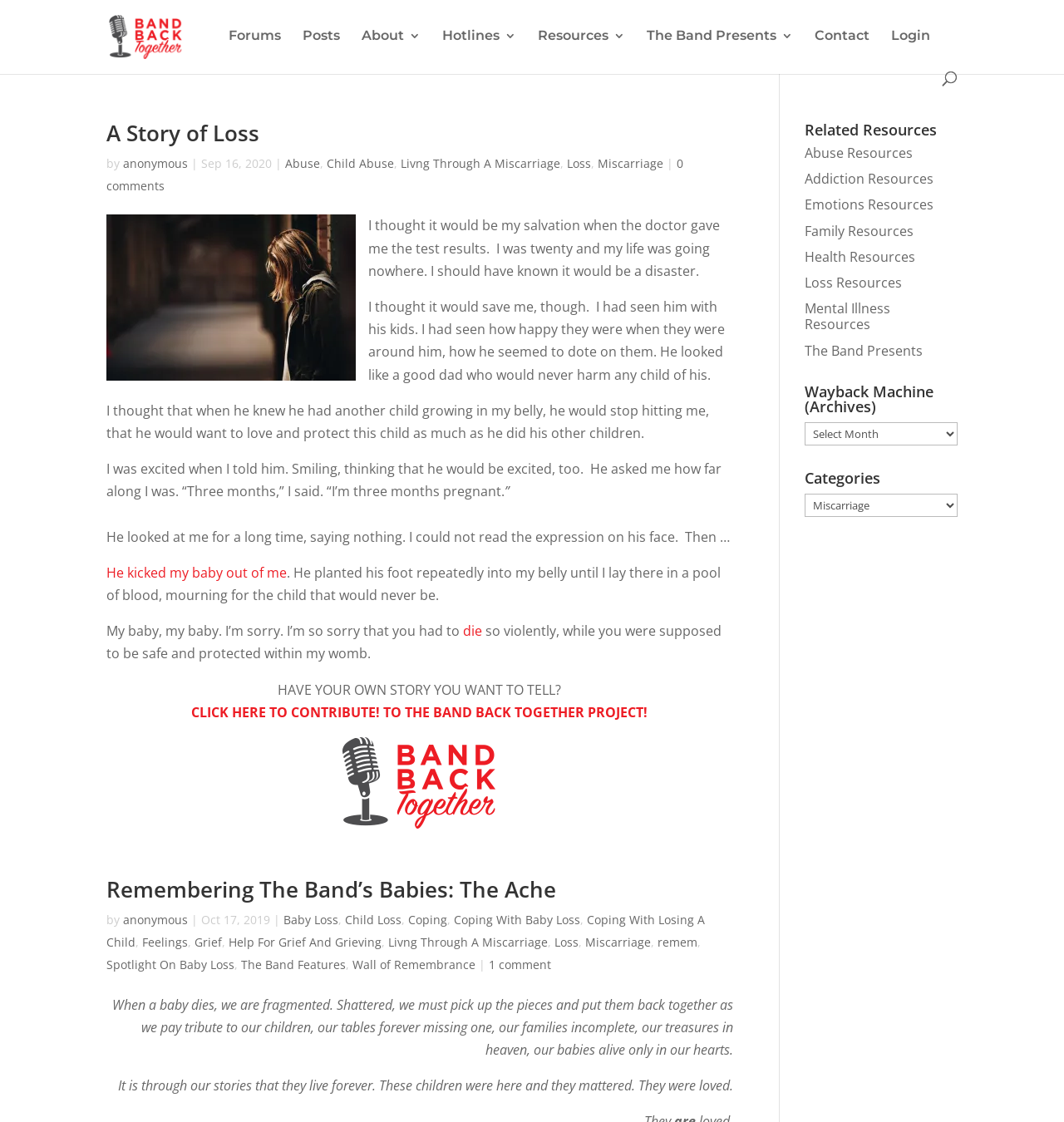What is the name of the project?
Based on the image, provide your answer in one word or phrase.

The Band Back Together Project